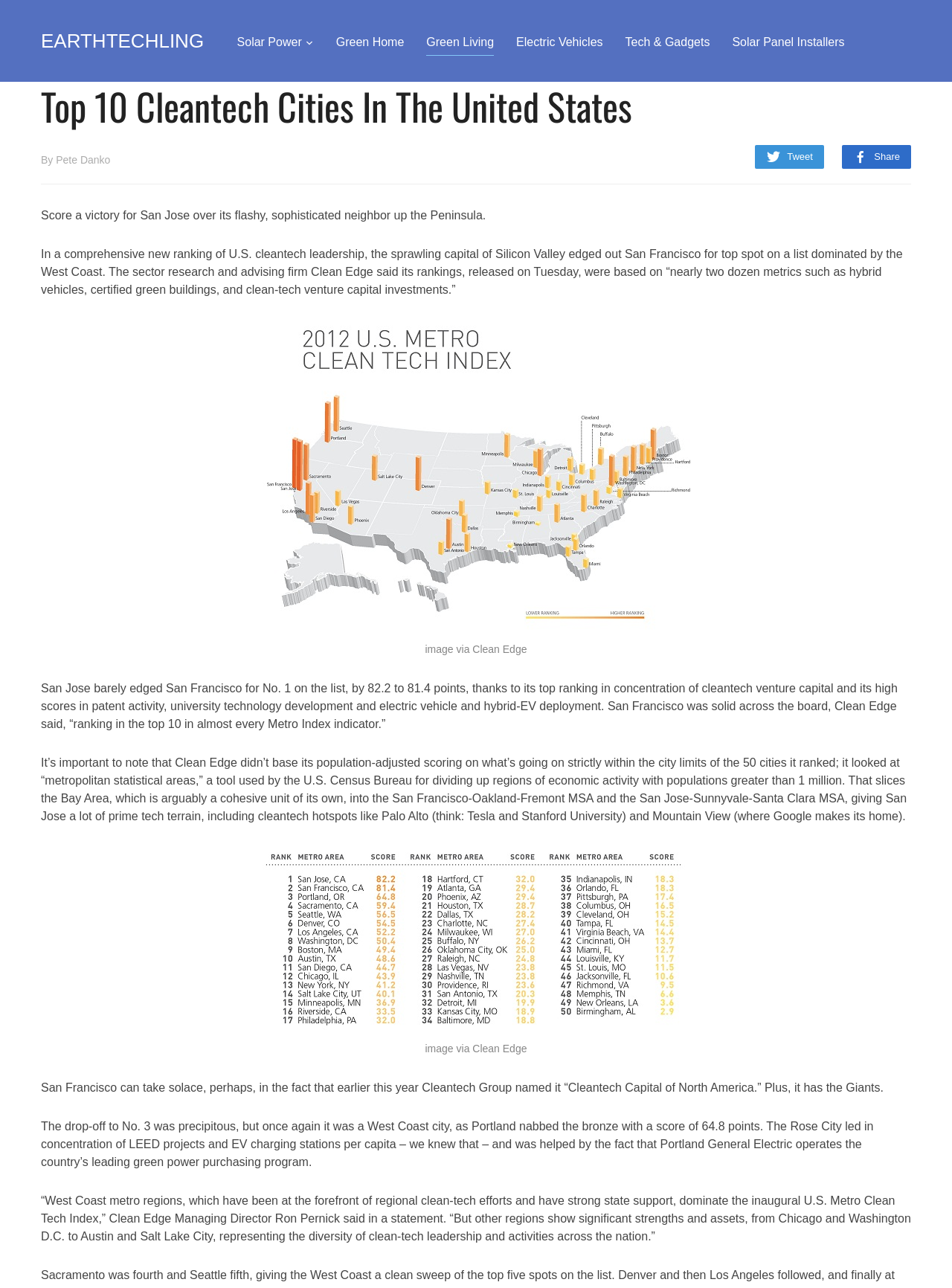Offer a thorough description of the webpage.

The webpage is about the ranking of U.S. cleantech leadership, with a focus on the top 10 cities. At the top, there is a header section with a title "Top 10 Cleantech Cities In The United States" and links to social media sharing options. Below the header, there is a section with the author's name, "By Pete Danko", and a brief introduction to the ranking.

The main content of the webpage is divided into several sections, each discussing a specific aspect of the ranking. The first section describes the top-ranked city, San Jose, which edged out San Francisco for the top spot. This section includes an image of the Clean Edge Metro Index, with a caption "image via Clean Edge".

The next section compares San Jose and San Francisco, highlighting their strengths and weaknesses in terms of cleantech venture capital, patent activity, and electric vehicle deployment. This section is followed by another section that explains the methodology used by Clean Edge to rank the cities, including the use of metropolitan statistical areas.

The webpage also includes a section that discusses the ranking of other cities, including Portland, which came in third. This section highlights Portland's strengths in LEED projects and EV charging stations per capita.

Throughout the webpage, there are several links to related topics, such as solar power, green home, and electric vehicles. The webpage also includes a navigation menu at the top with links to various categories, including tech and gadgets, and solar panel installers.

Overall, the webpage provides a detailed analysis of the ranking of U.S. cleantech leadership, with a focus on the top 10 cities and their strengths and weaknesses in terms of cleantech innovation and development.